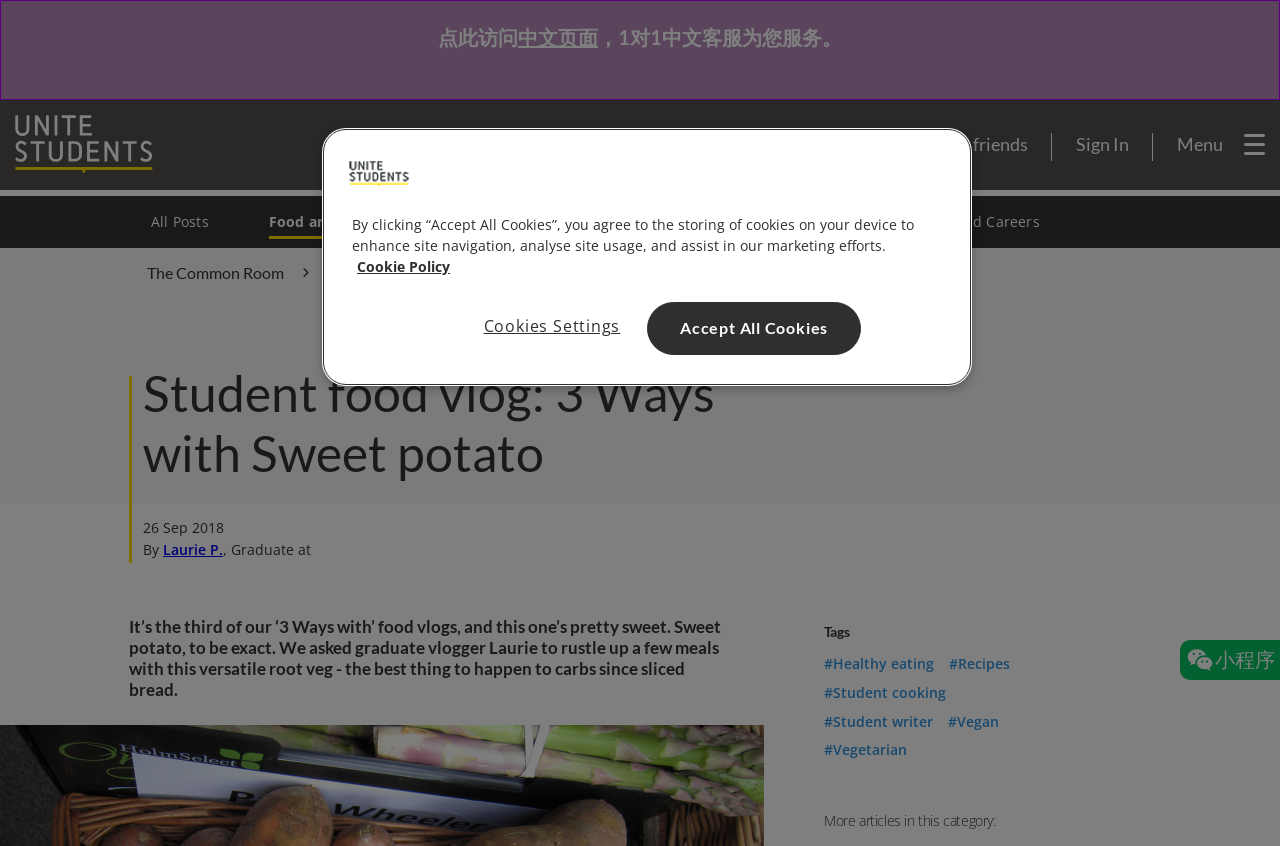Refer to the screenshot and answer the following question in detail:
What is the profession of the vlogger Laurie?

The question can be answered by looking at the text 'By Laurie P., Graduate' which indicates that Laurie is a graduate and also a vlogger.